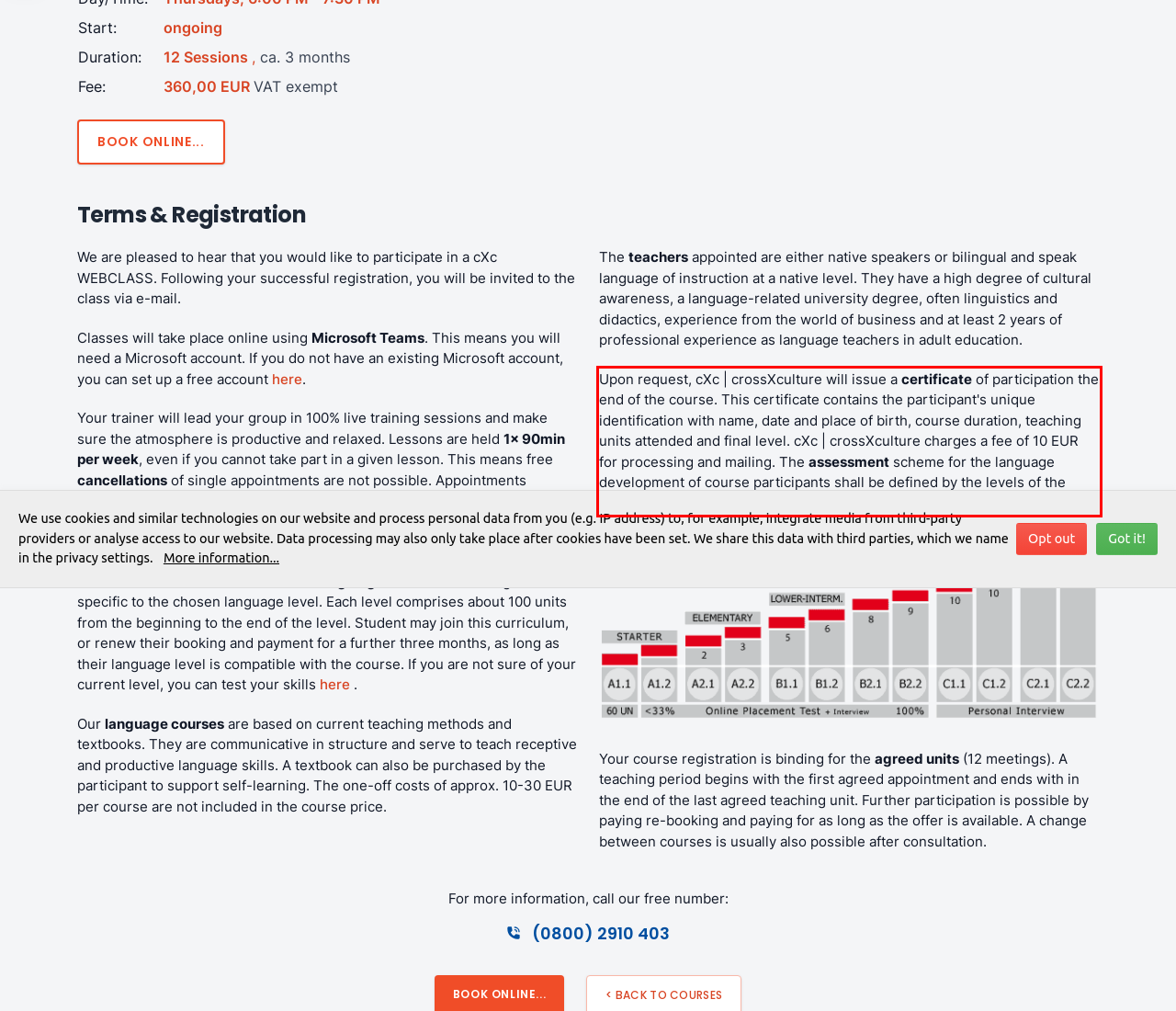Identify the text within the red bounding box on the webpage screenshot and generate the extracted text content.

Upon request, cXc | crossXculture will issue a certificate of participation the end of the course. This certificate contains the participant's unique identification with name, date and place of birth, course duration, teaching units attended and final level. cXc | crossXculture charges a fee of 10 EUR for processing and mailing. The assessment scheme for the language development of course participants shall be defined by the levels of the Common European Framework of Reference: